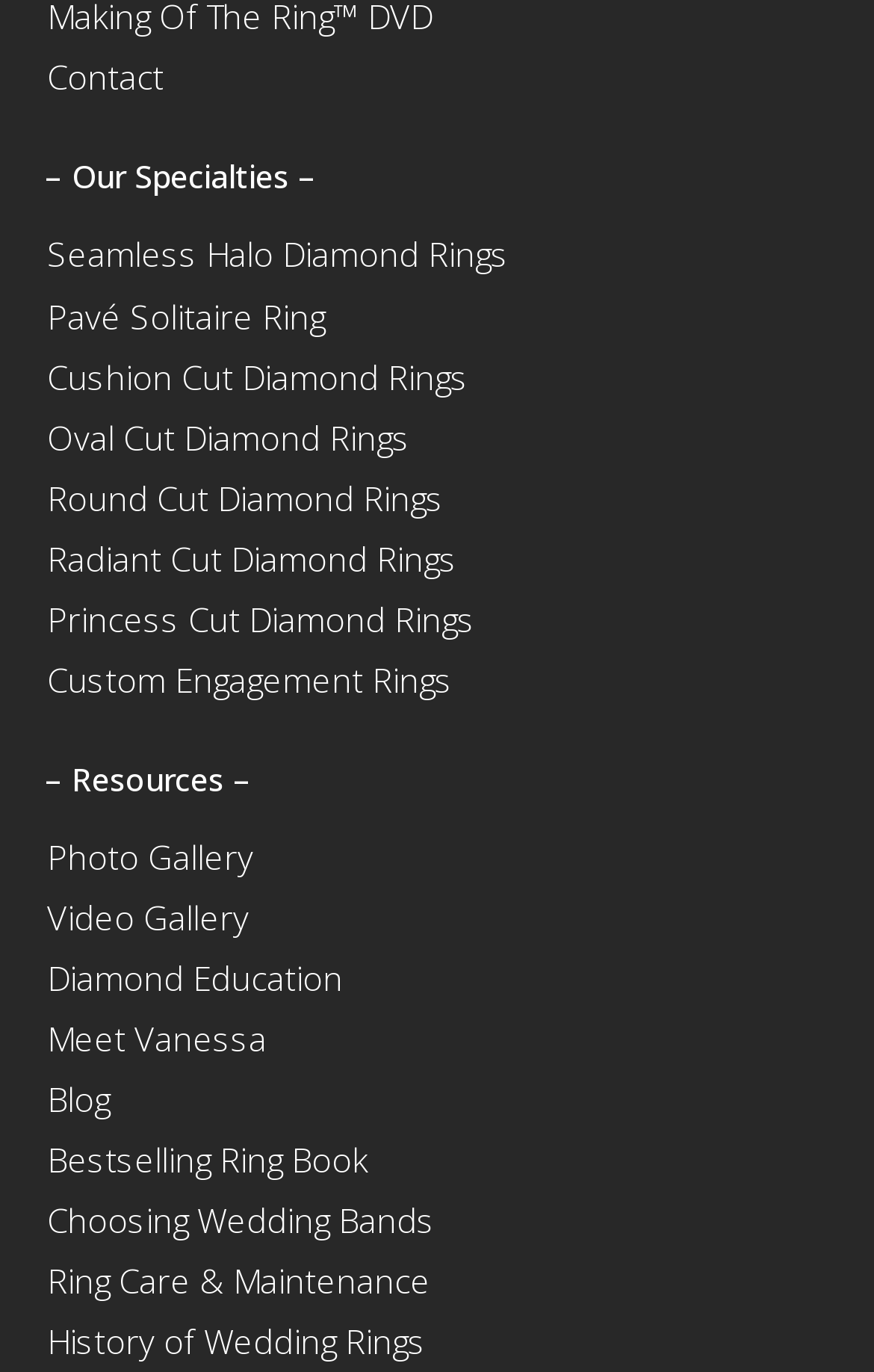Please provide the bounding box coordinates for the UI element as described: "Contact". The coordinates must be four floats between 0 and 1, represented as [left, top, right, bottom].

[0.054, 0.04, 0.187, 0.073]